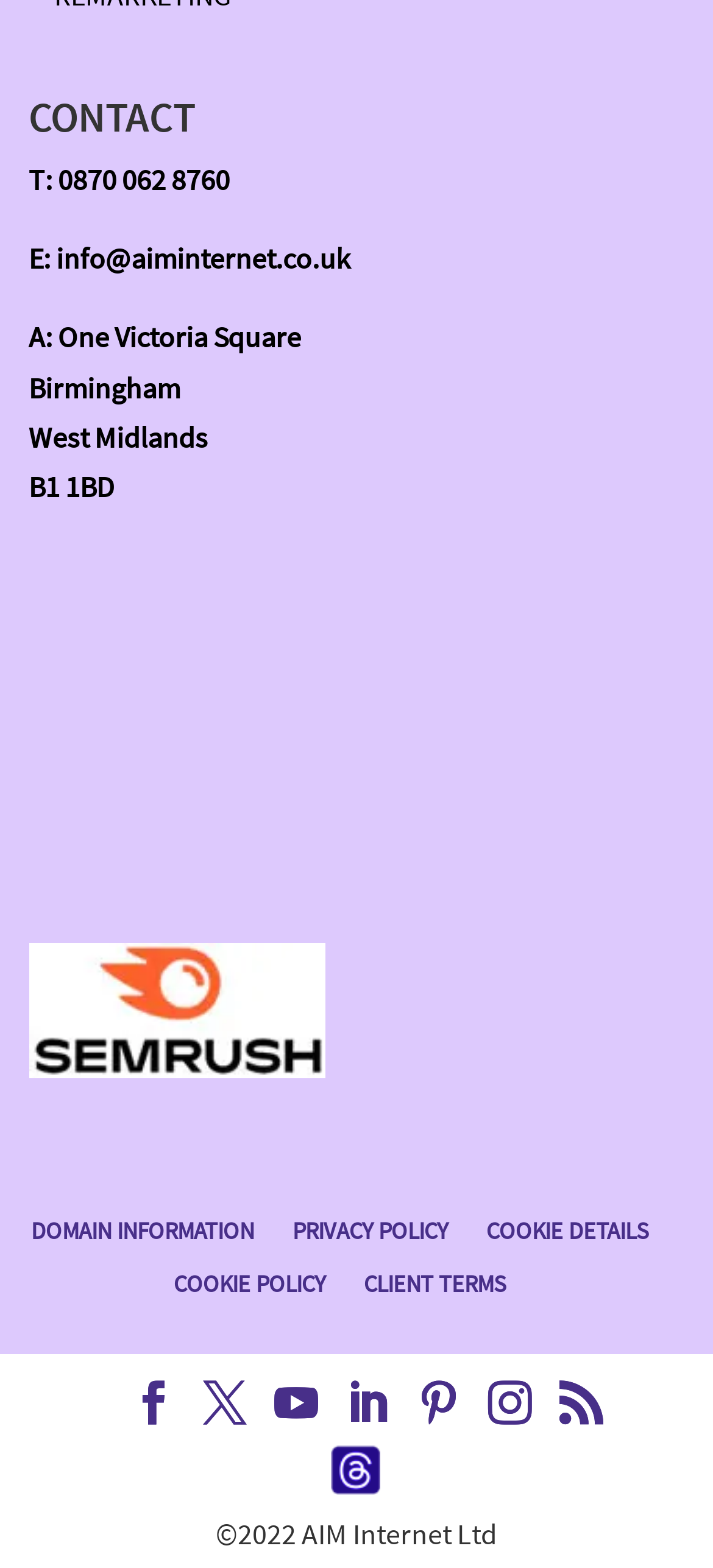Could you highlight the region that needs to be clicked to execute the instruction: "Go to the Twitter page"?

[0.285, 0.881, 0.346, 0.912]